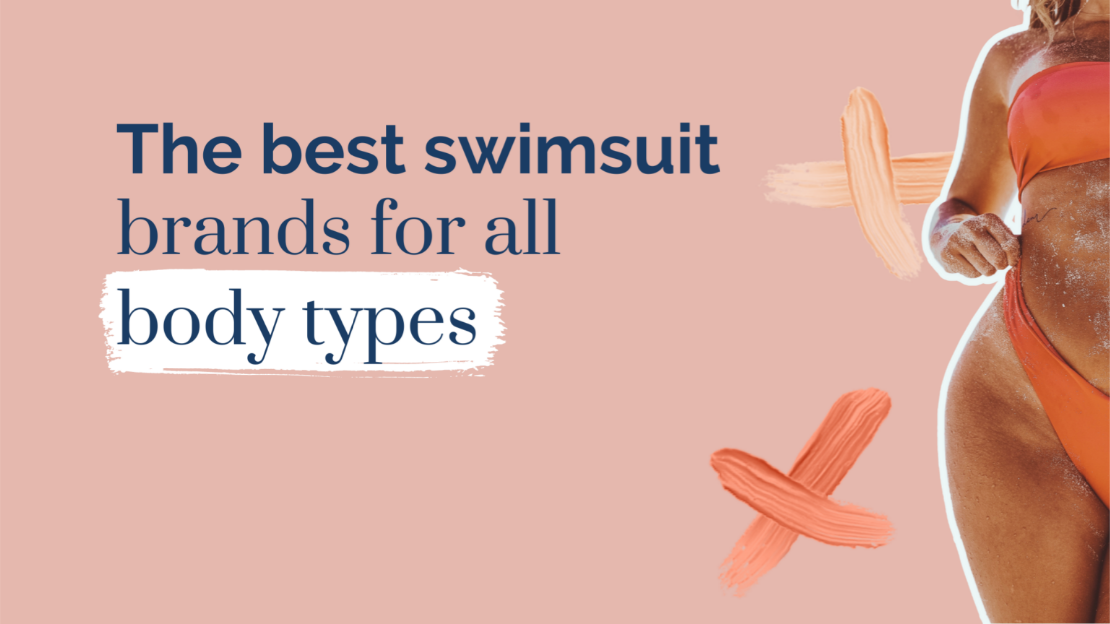Respond with a single word or phrase to the following question:
What is the theme of the image?

Body positivity